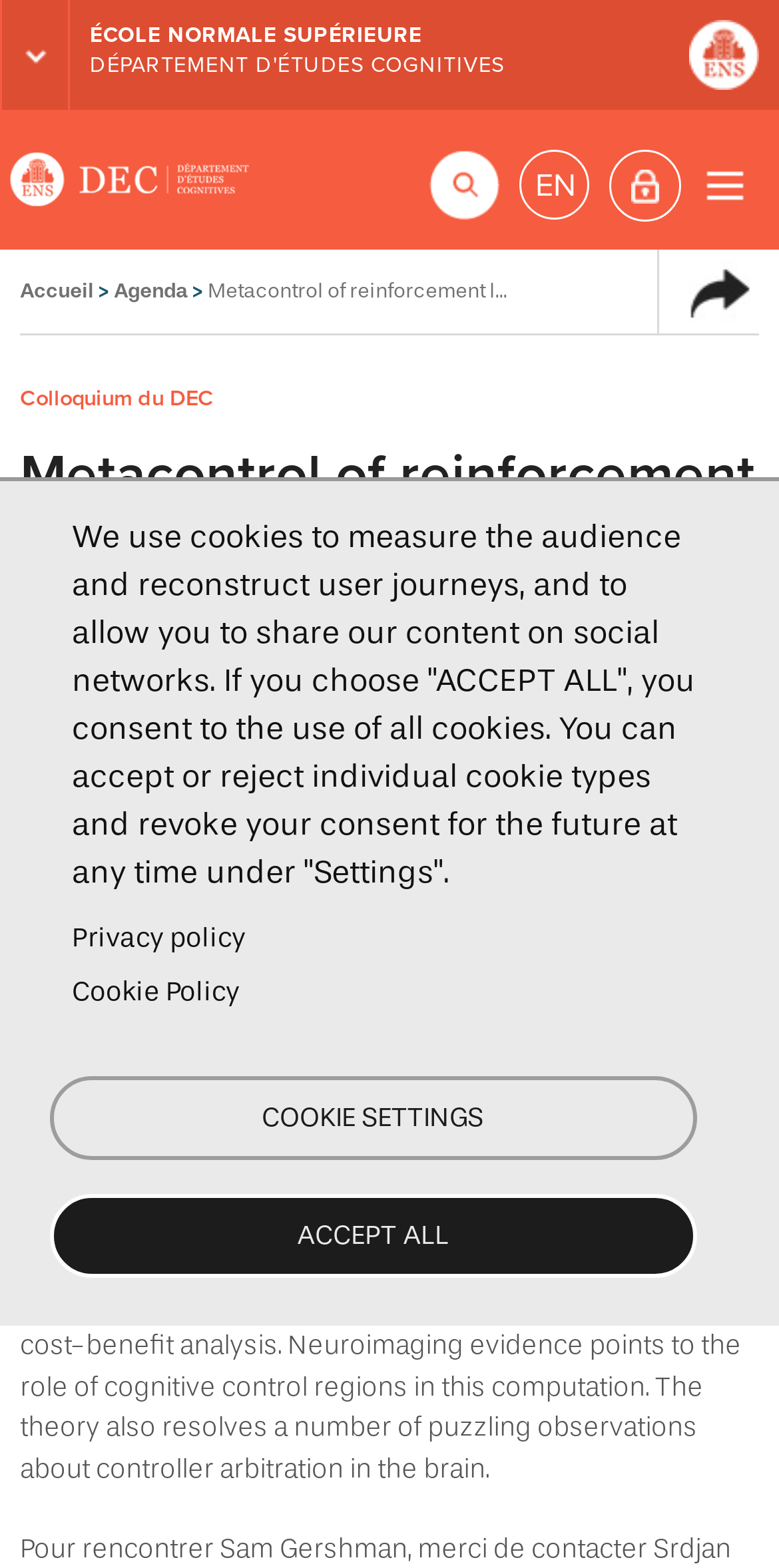What is the speaker's name?
Answer the question with just one word or phrase using the image.

Sam Gershman